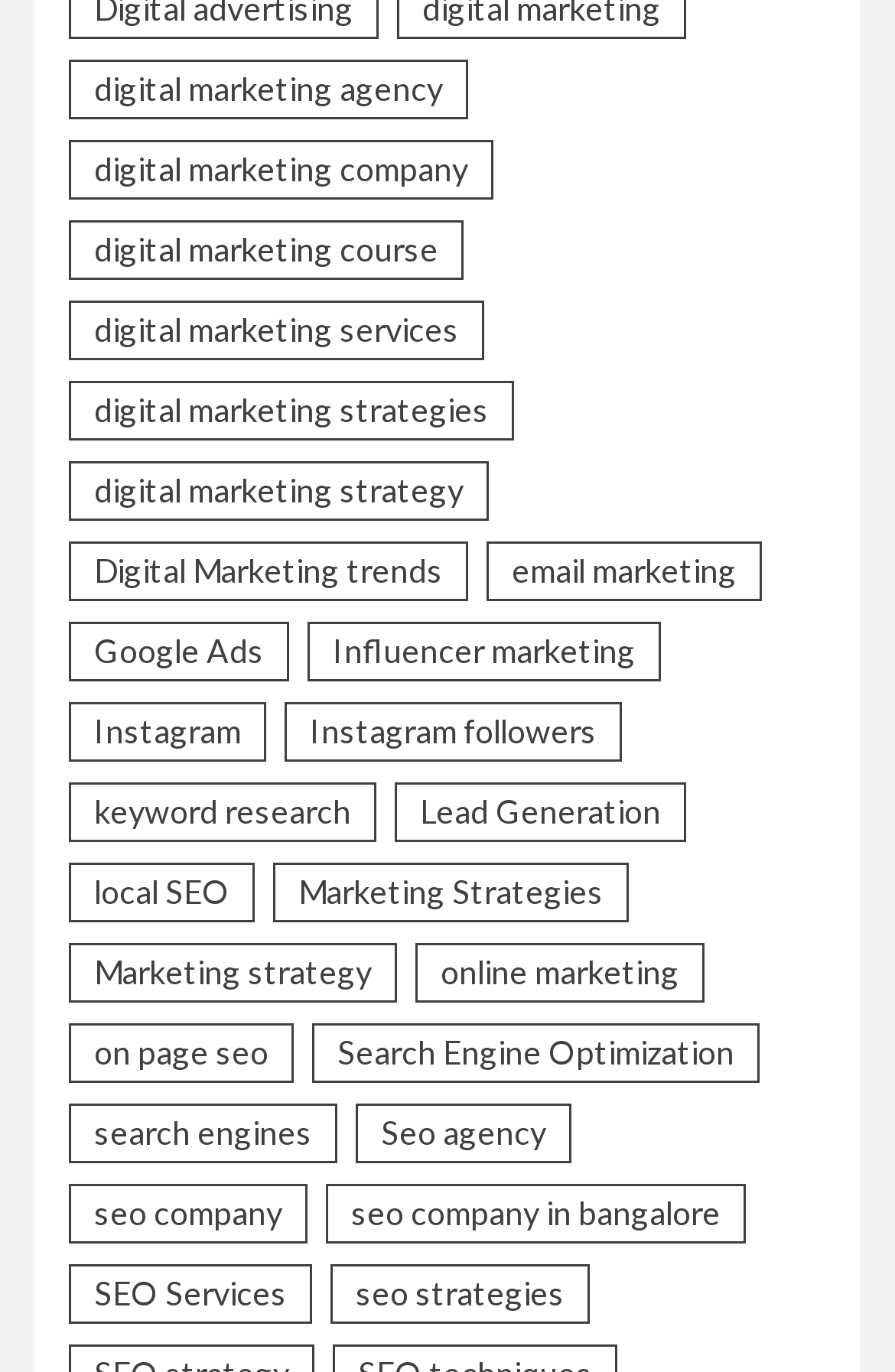Could you indicate the bounding box coordinates of the region to click in order to complete this instruction: "Discover SEO Services".

[0.077, 0.922, 0.349, 0.965]